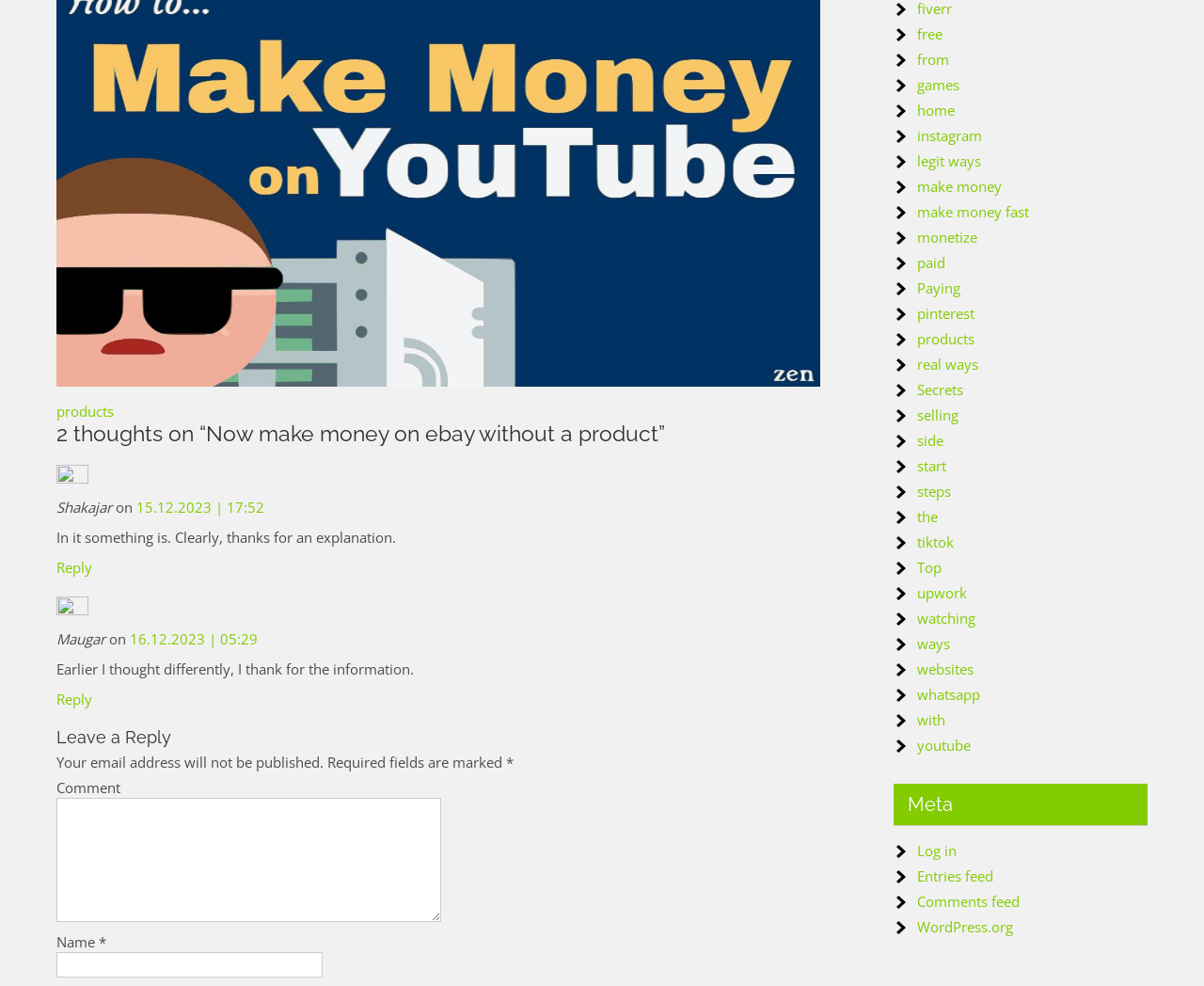Kindly determine the bounding box coordinates for the area that needs to be clicked to execute this instruction: "Click on the 'make money' link".

[0.762, 0.179, 0.832, 0.198]